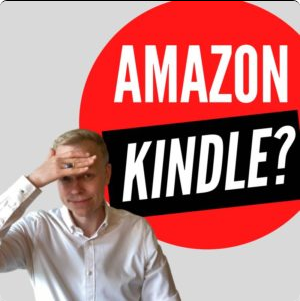What is the topic of the article?
Using the information presented in the image, please offer a detailed response to the question.

The topic of the article is self-publishing on Amazon Kindle because the caption mentions that the image is related to the article titled 'Is Self Publishing Amazon Kindle Worth It?'.